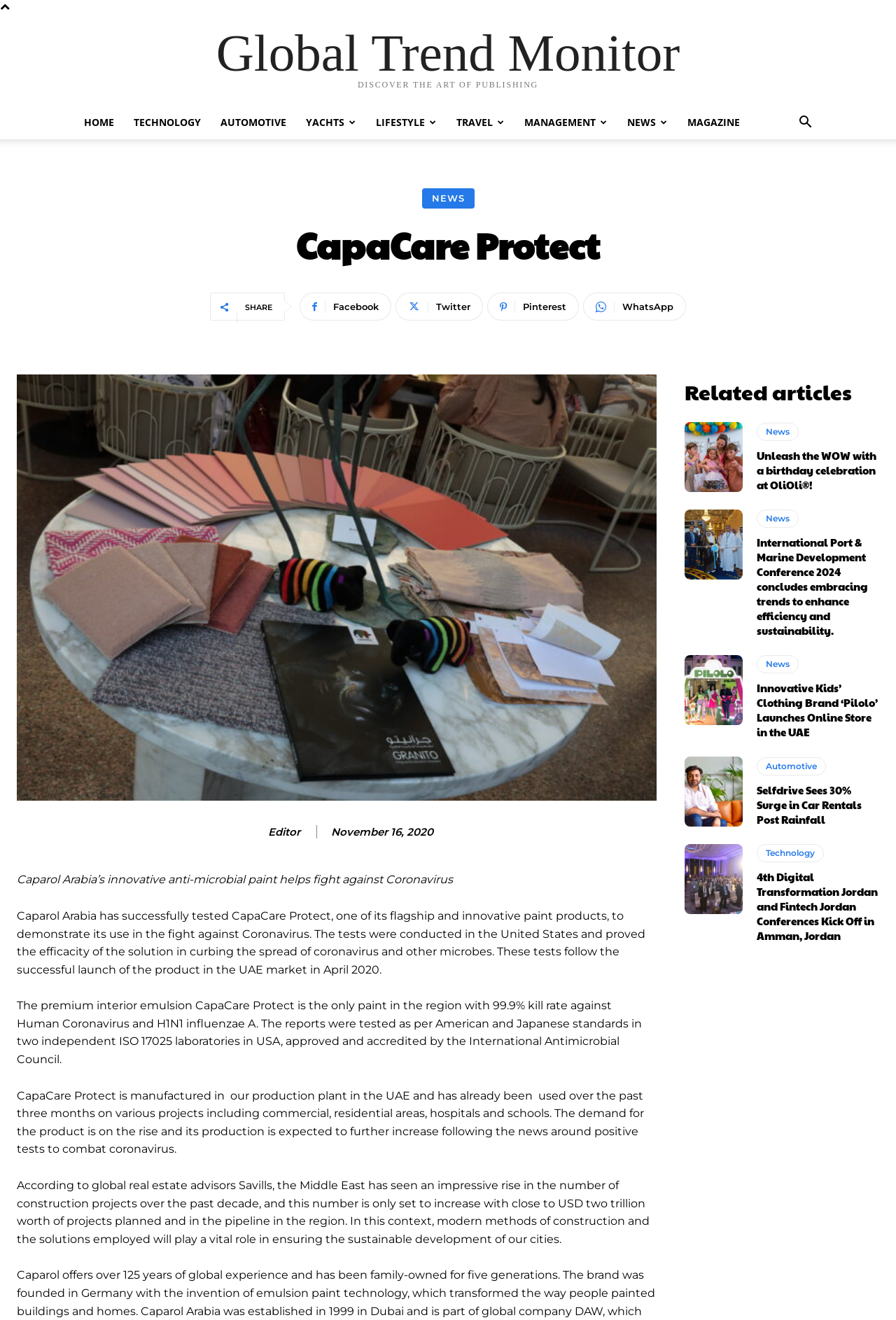Find the bounding box coordinates of the element you need to click on to perform this action: 'Click on the 'HOME' link'. The coordinates should be represented by four float values between 0 and 1, in the format [left, top, right, bottom].

[0.083, 0.08, 0.138, 0.106]